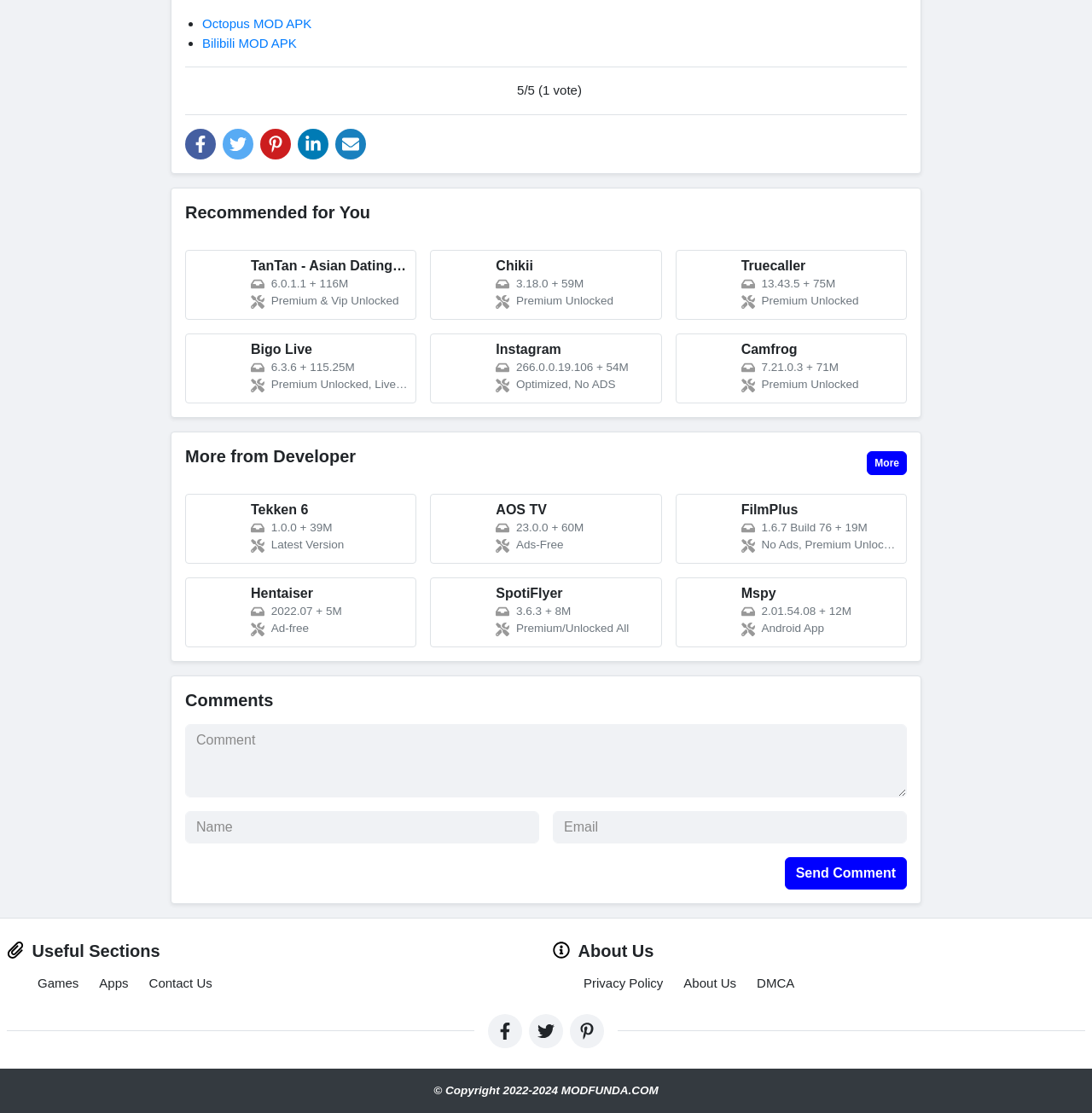Please mark the bounding box coordinates of the area that should be clicked to carry out the instruction: "View TanTan - Asian Dating App details".

[0.17, 0.224, 0.382, 0.287]